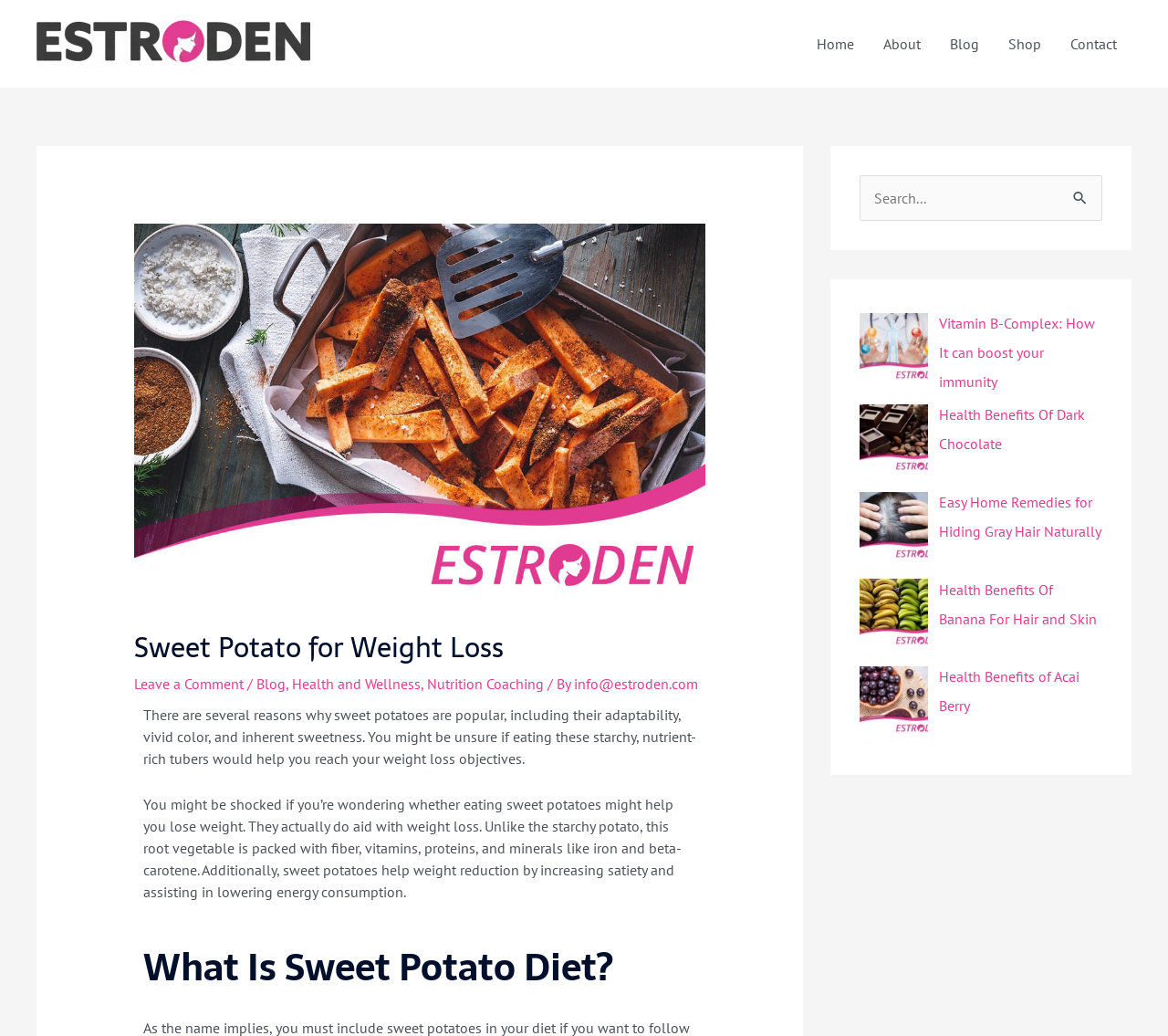How many navigation links are there?
Give a detailed and exhaustive answer to the question.

The navigation links can be found in the top-right corner of the webpage, and they are 'Home', 'About', 'Blog', 'Shop', and 'Contact'. By counting these links, we can determine that there are 5 navigation links.